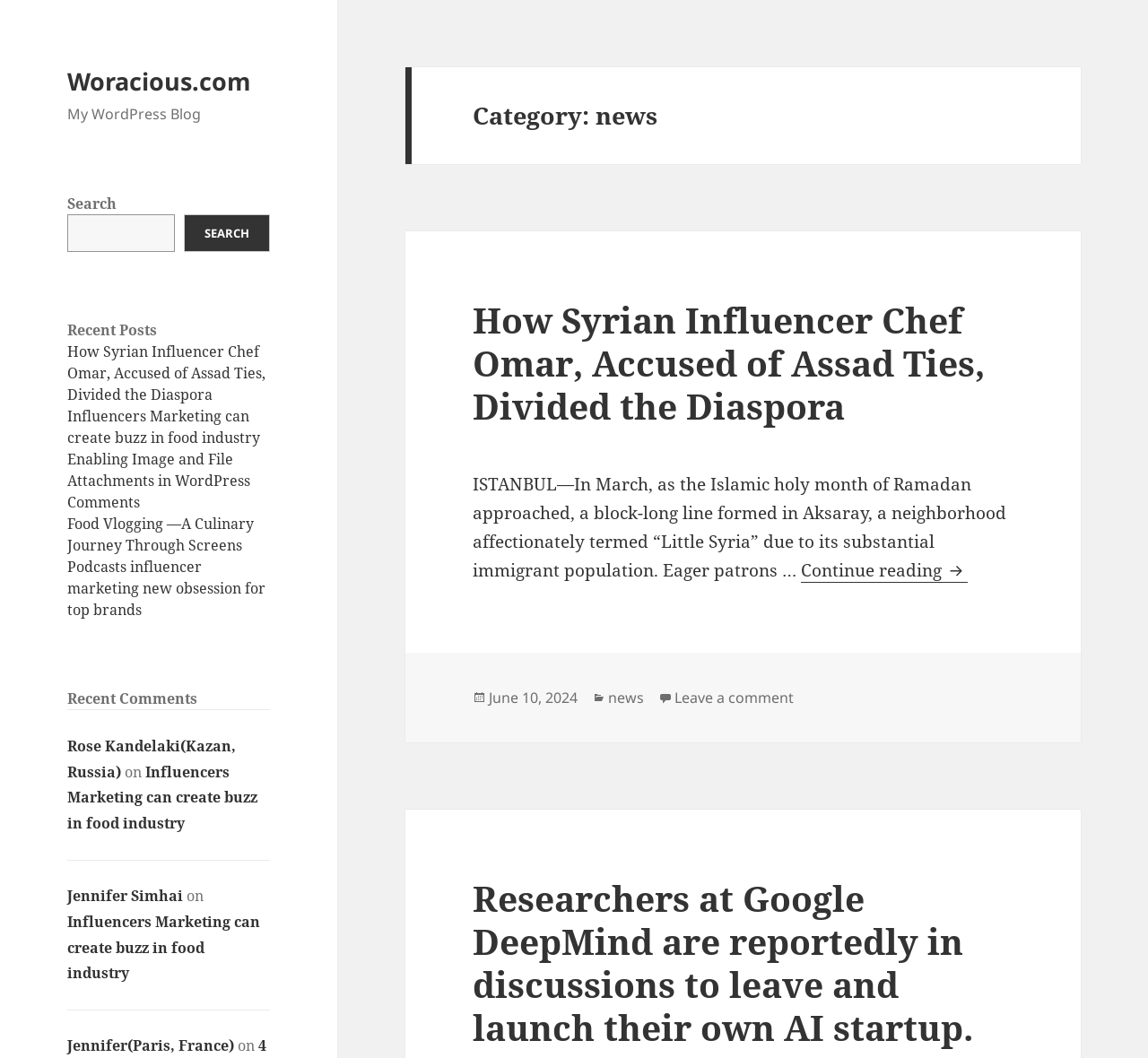Please identify the bounding box coordinates of the element's region that I should click in order to complete the following instruction: "View the article 'Influencers Marketing can create buzz in food industry'". The bounding box coordinates consist of four float numbers between 0 and 1, i.e., [left, top, right, bottom].

[0.059, 0.384, 0.227, 0.423]